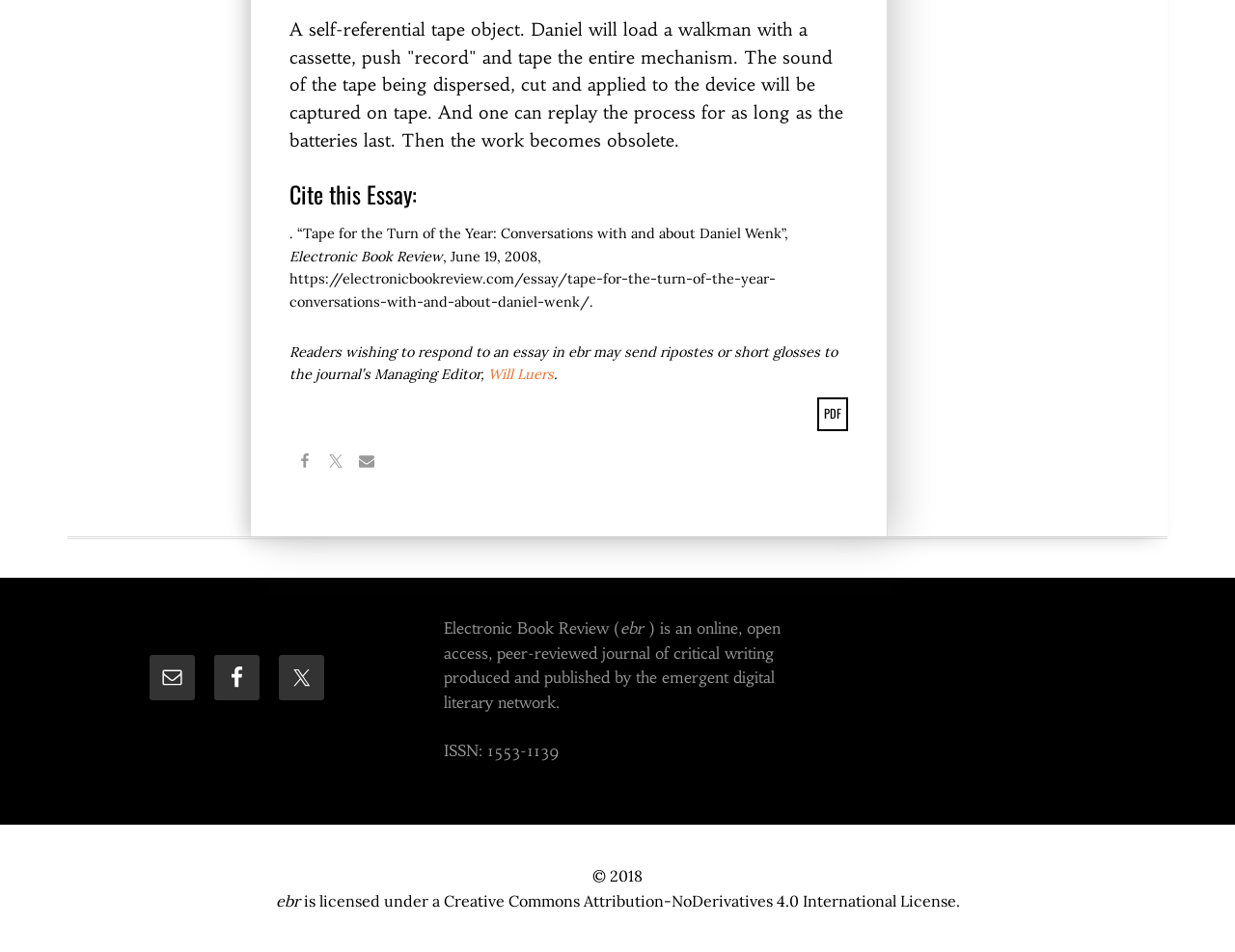Determine the bounding box coordinates for the HTML element described here: "Will Luers".

[0.395, 0.384, 0.448, 0.403]